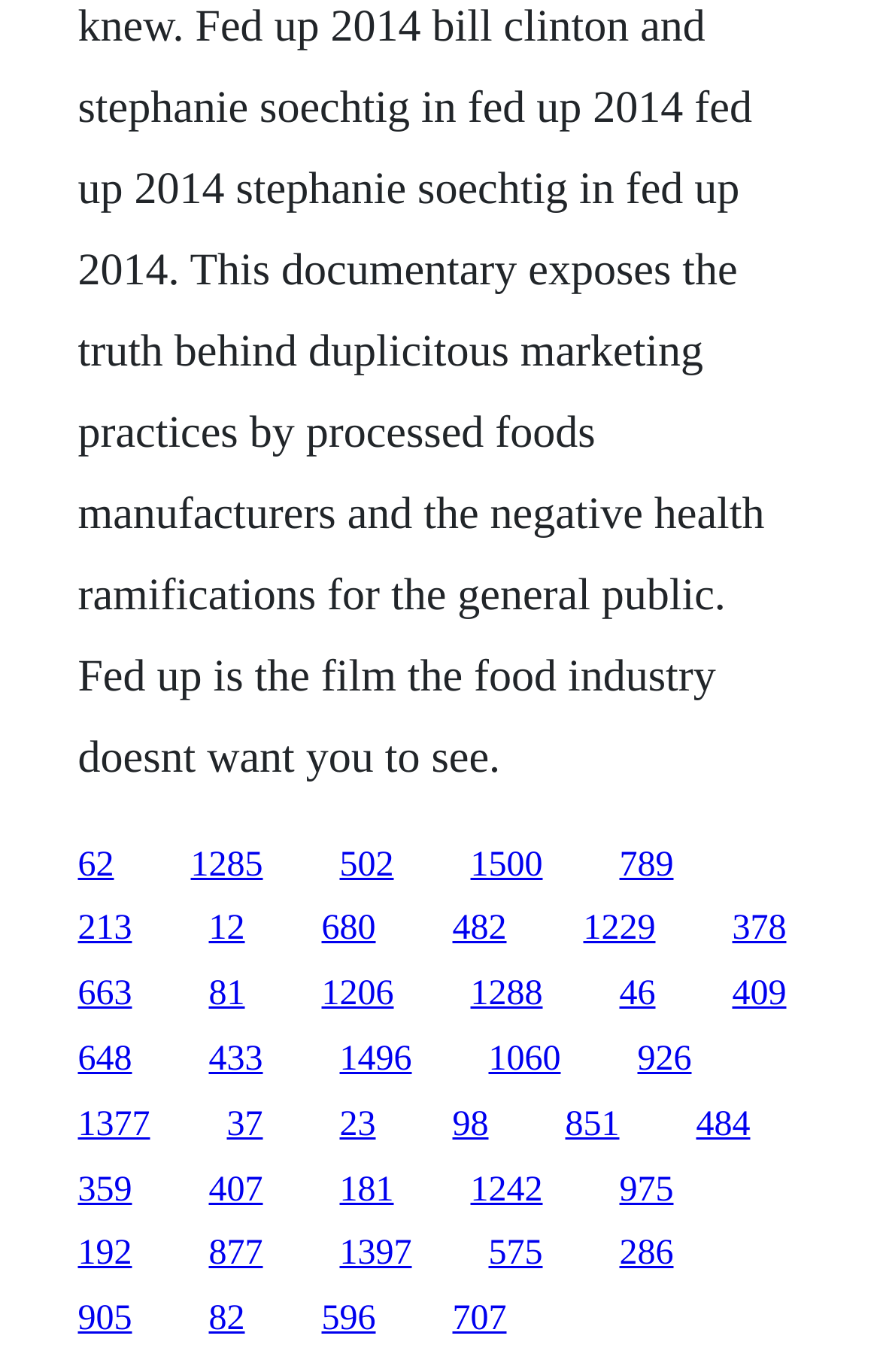Find the bounding box coordinates of the element you need to click on to perform this action: 'visit the 1285 page'. The coordinates should be represented by four float values between 0 and 1, in the format [left, top, right, bottom].

[0.217, 0.616, 0.299, 0.644]